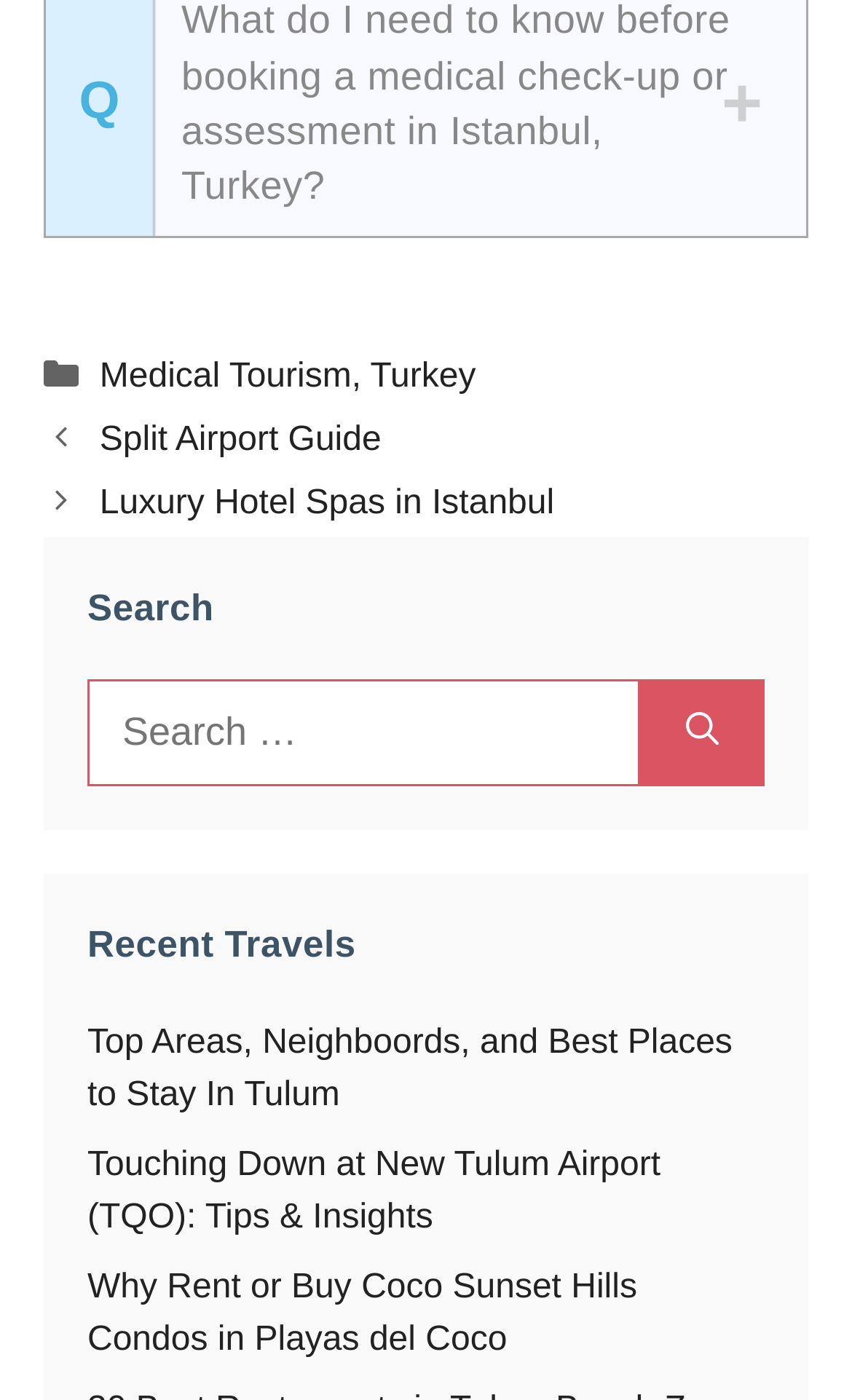Please determine the bounding box coordinates for the element that should be clicked to follow these instructions: "Search for something".

[0.103, 0.485, 0.751, 0.562]